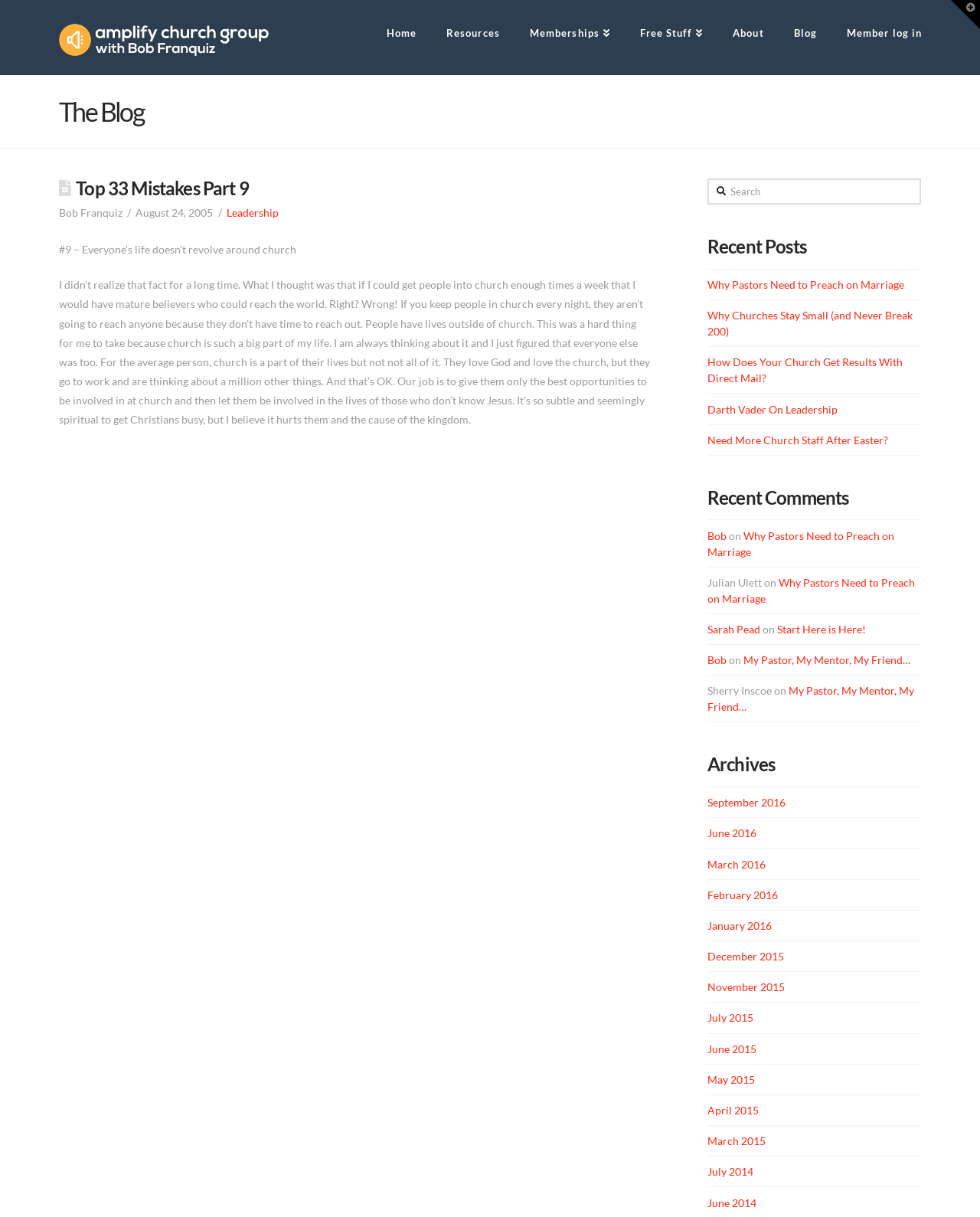Find the bounding box coordinates for the UI element that matches this description: "March 2016".

[0.722, 0.705, 0.781, 0.715]